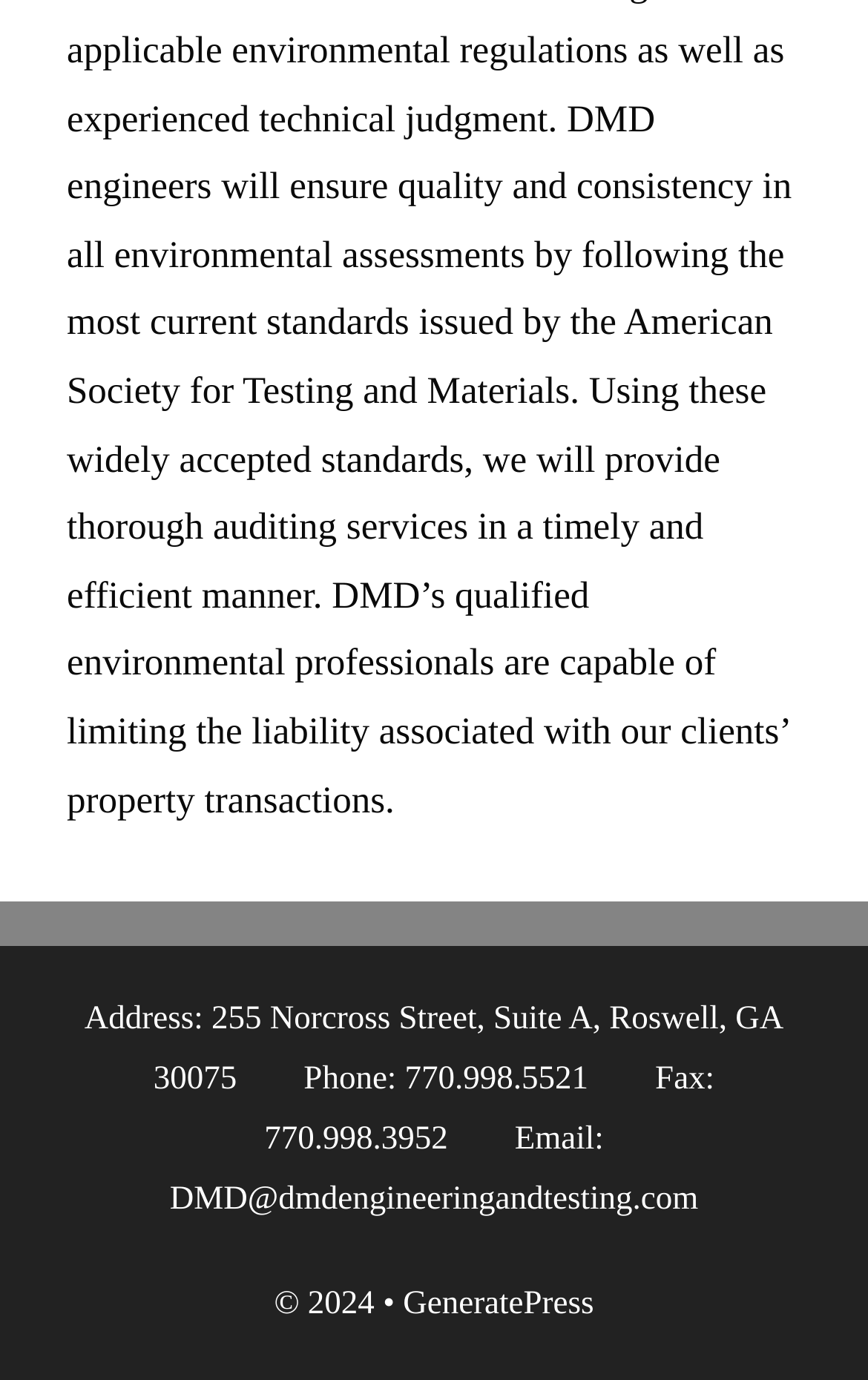Please find the bounding box coordinates (top-left x, top-left y, bottom-right x, bottom-right y) in the screenshot for the UI element described as follows: GeneratePress

[0.464, 0.933, 0.684, 0.958]